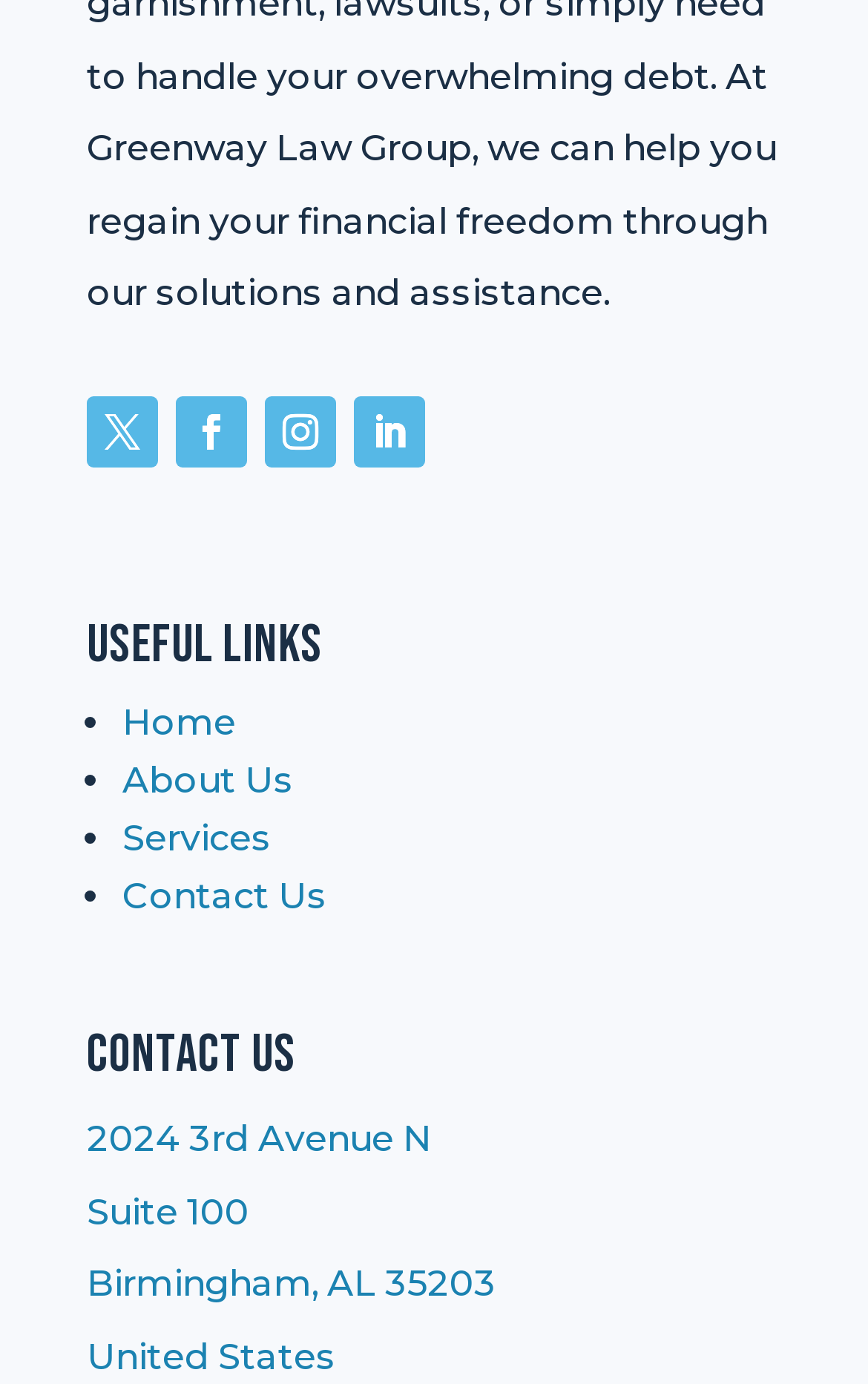Give a concise answer using only one word or phrase for this question:
How many list markers are there in the useful links section?

4